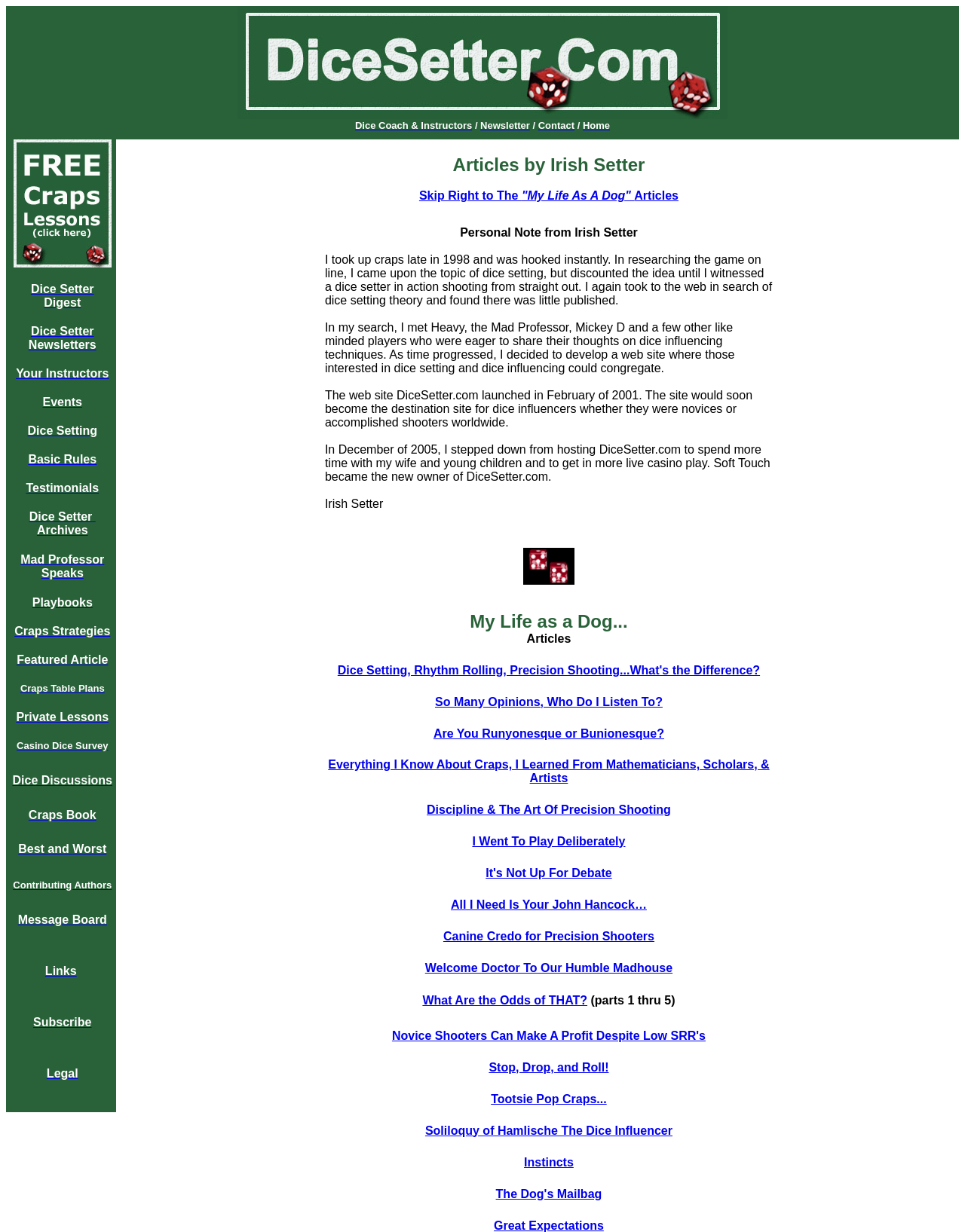How many navigation links are there?
Please answer the question as detailed as possible.

I counted the number of links in the top navigation bar, which are 'Dice Coach & Instructors', 'Newsletter', 'Contact', 'Home', and the separator links in between.